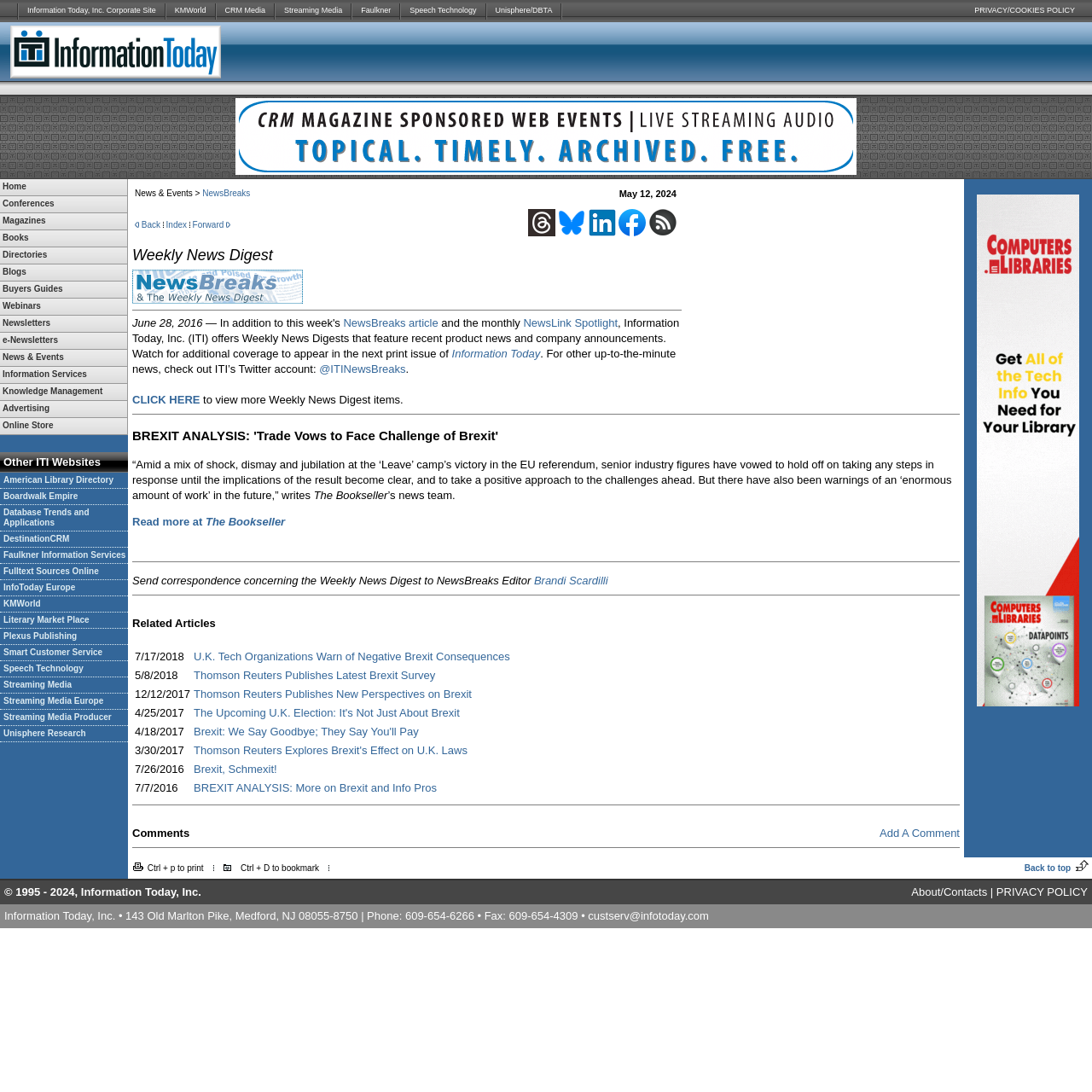Determine the bounding box coordinates for the area you should click to complete the following instruction: "Click PRIVACY/COOKIES POLICY".

[0.821, 0.0, 1.0, 0.02]